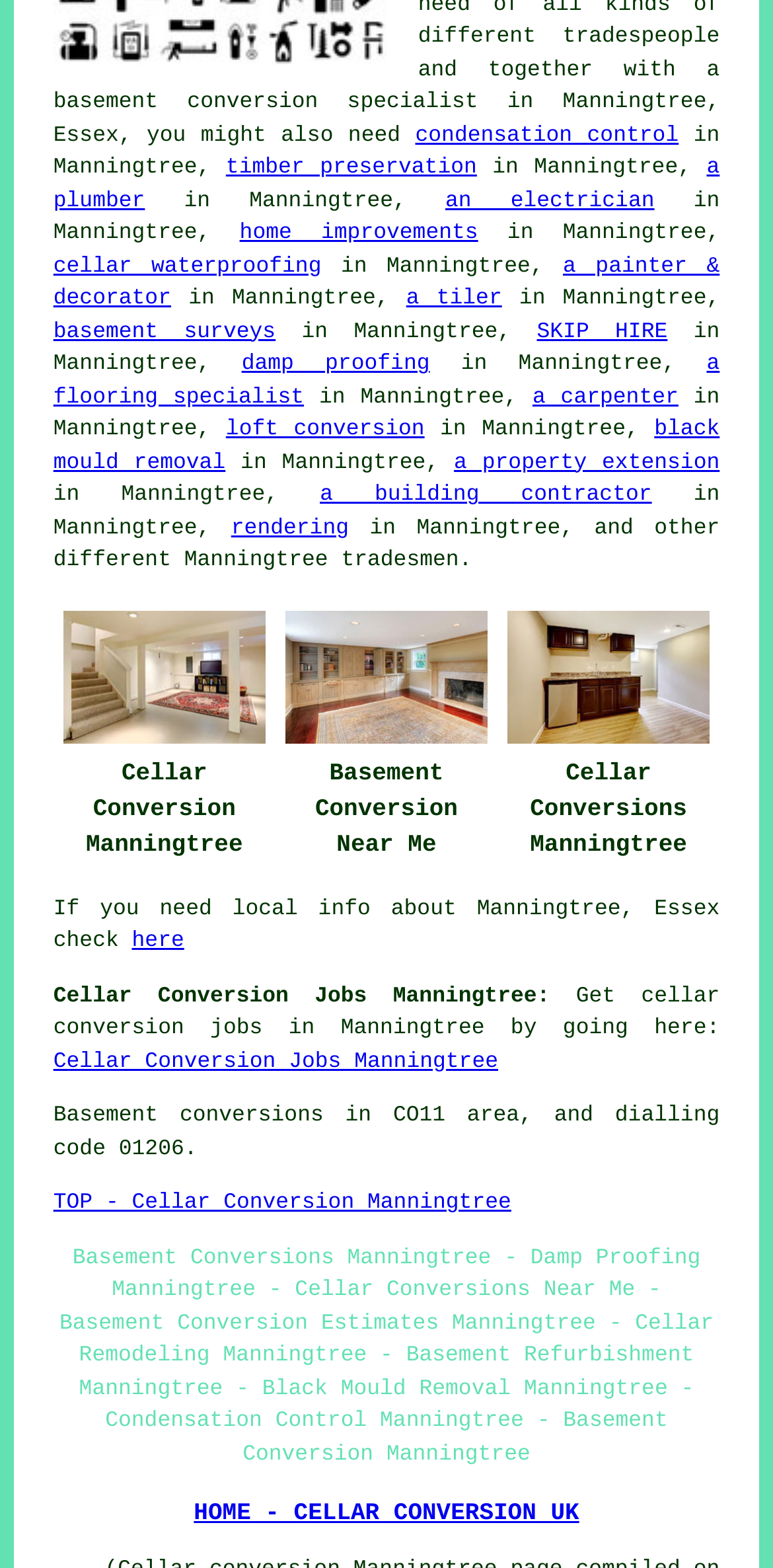Identify the bounding box for the UI element that is described as follows: "home improvements".

[0.31, 0.142, 0.619, 0.157]